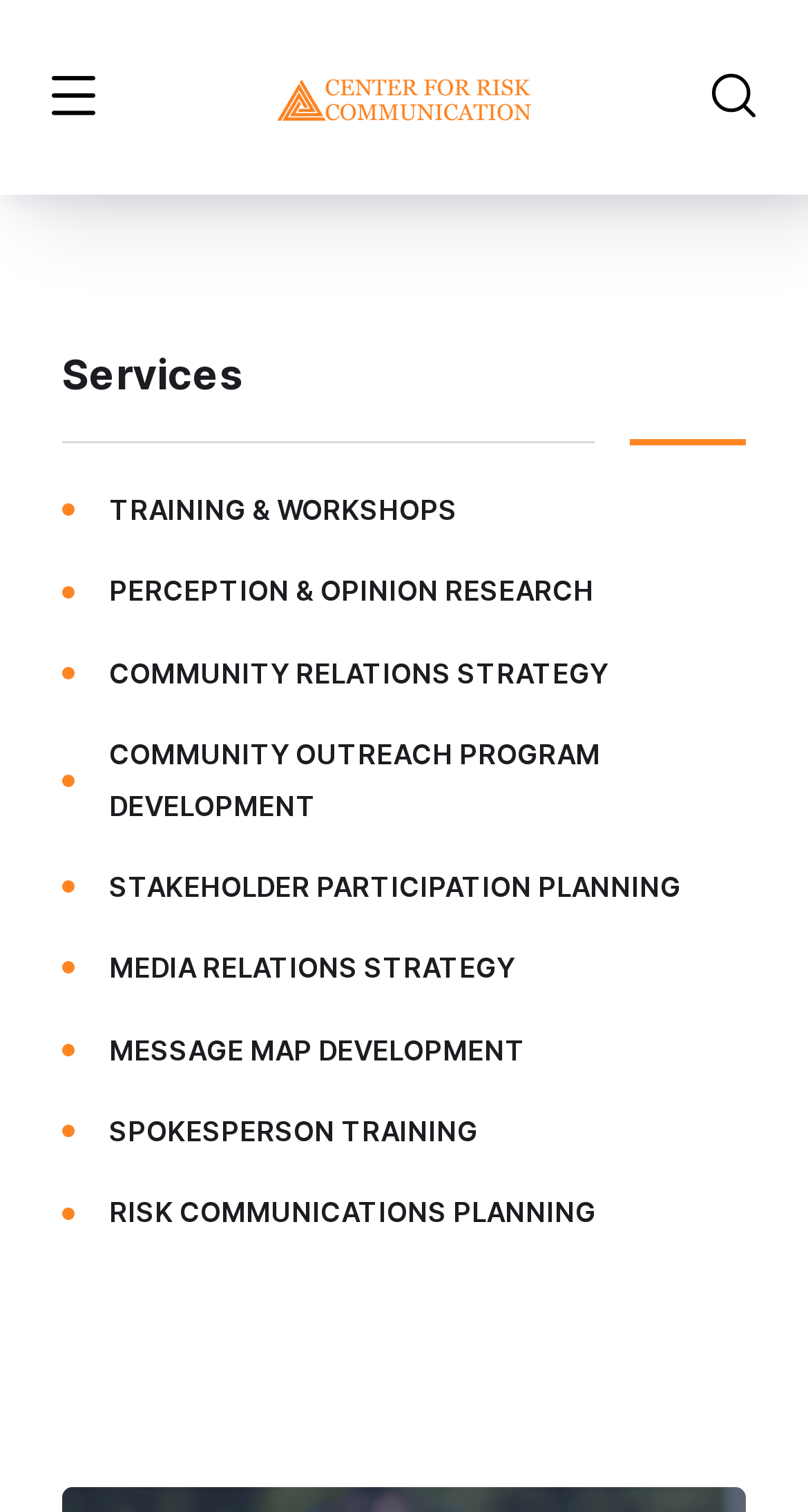Given the element description: "Spokesperson Training", predict the bounding box coordinates of this UI element. The coordinates must be four float numbers between 0 and 1, given as [left, top, right, bottom].

[0.077, 0.732, 0.923, 0.765]